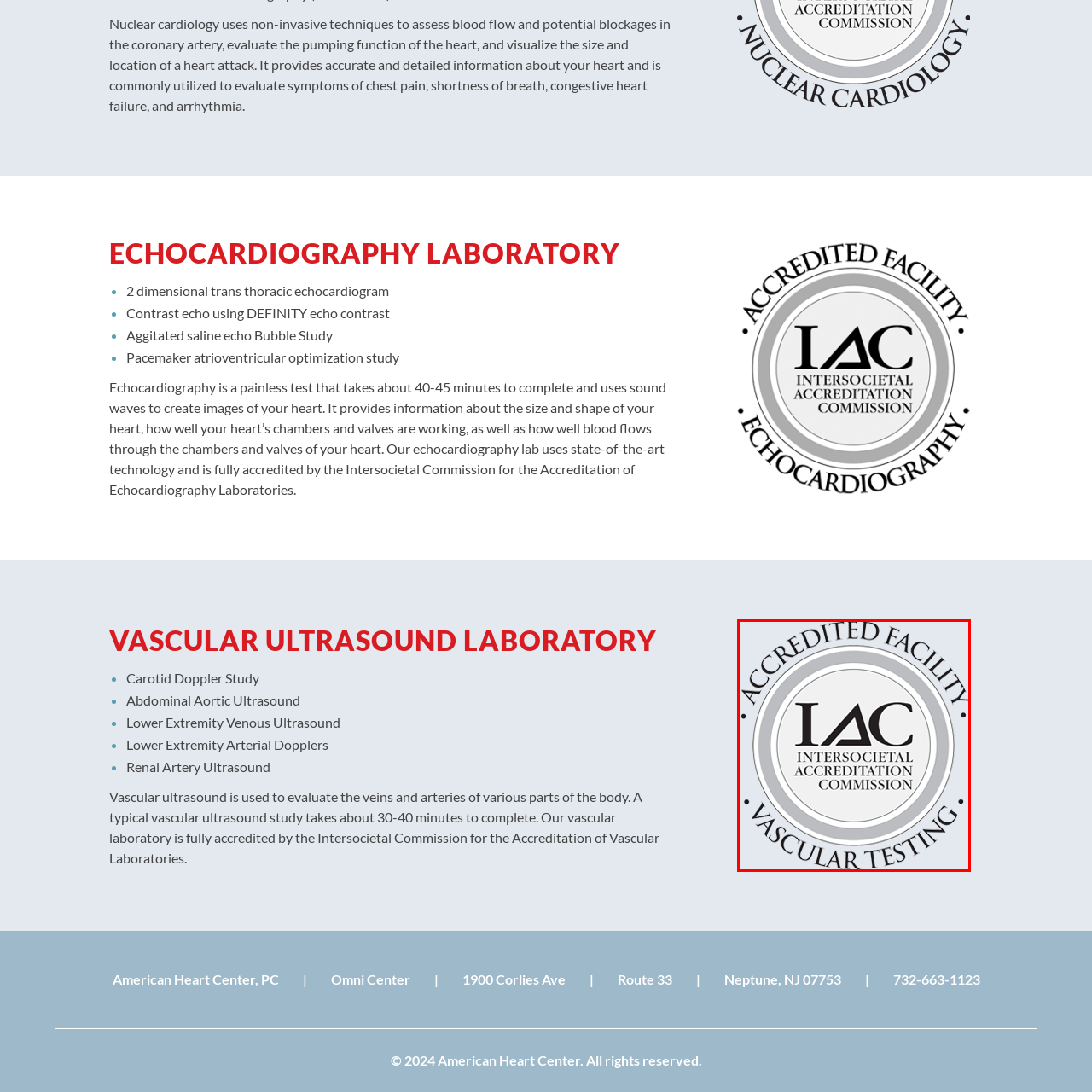Detail the scene within the red-bordered box in the image, including all relevant features and actions.

The image features the emblem of the Intersocietal Accreditation Commission (IAC), indicating that the facility is accredited for vascular testing. The design includes the text "ACcredited Facility" prominently displayed at the top, with the IAC logo in the center. Surrounding the logo are the words "Vascular Testing," reinforcing the specialization of the facility. This accreditation symbolizes the commitment to meet or exceed established quality standards in vascular testing, ensuring that patients receive exceptional care and accurate results. Such recognition is crucial for maintaining trust and reliability in healthcare services.